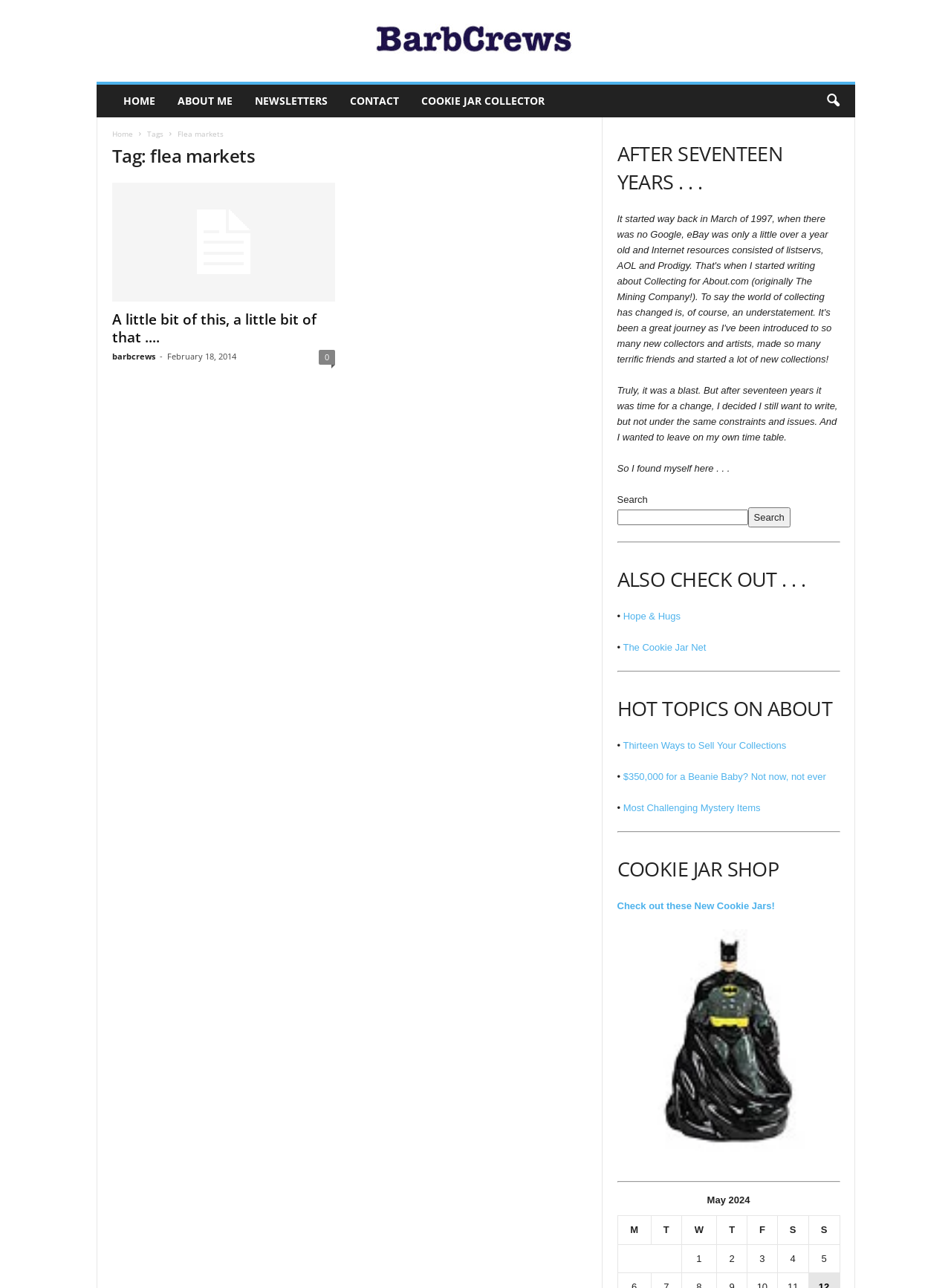What is the name of the author?
Please use the image to provide an in-depth answer to the question.

The name of the author can be found in the top left corner of the webpage, where it says 'Barb Crews' in a link format.